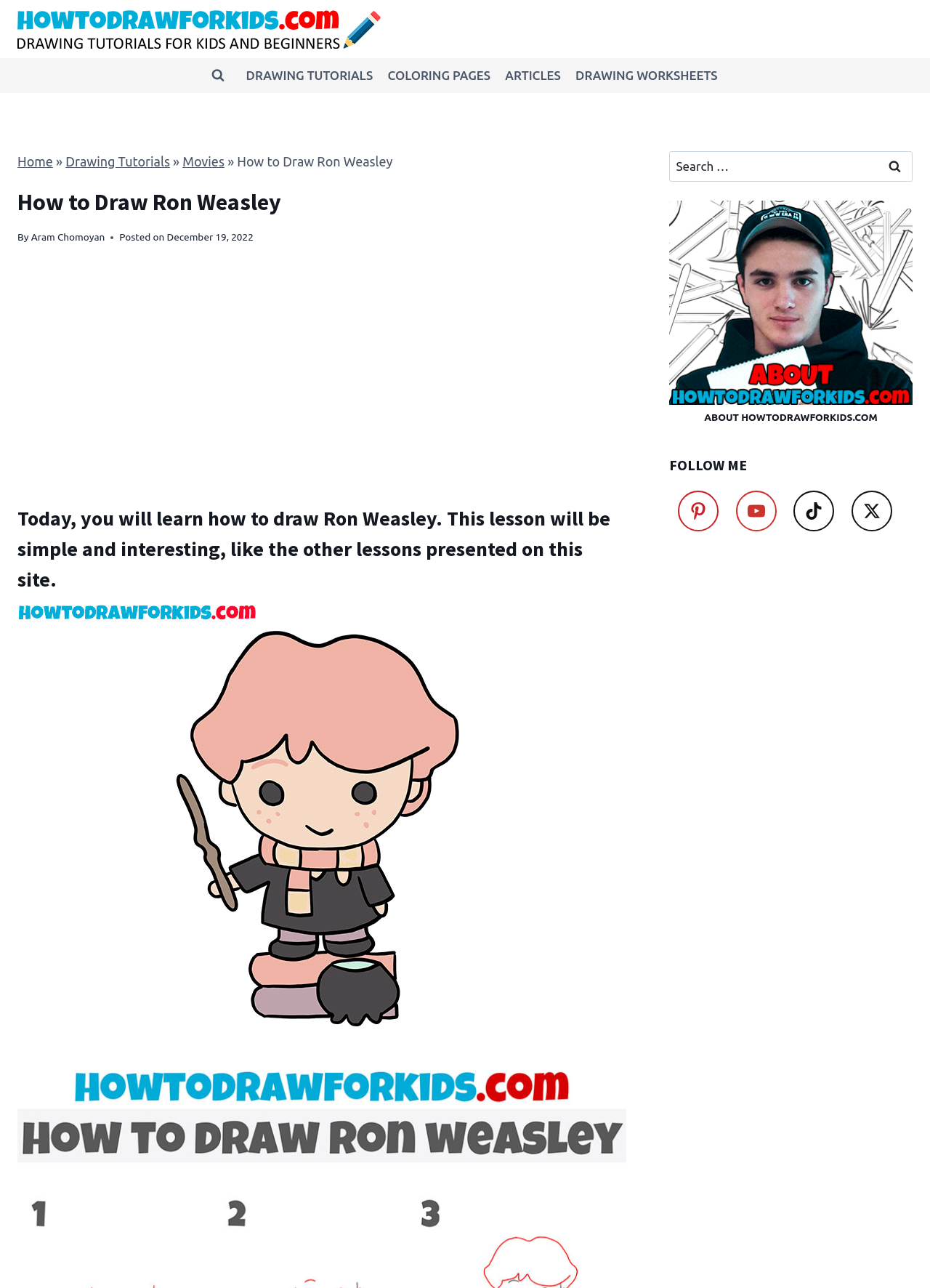What is the topic of the drawing tutorials on this website?
Based on the visual details in the image, please answer the question thoroughly.

The webpage has a logo that says 'how to draw for kids' and the navigation menu has options like 'DRAWING TUTORIALS', 'COLORING PAGES', and 'DRAWING WORKSHEETS', suggesting that the website is focused on providing drawing tutorials and resources for kids.